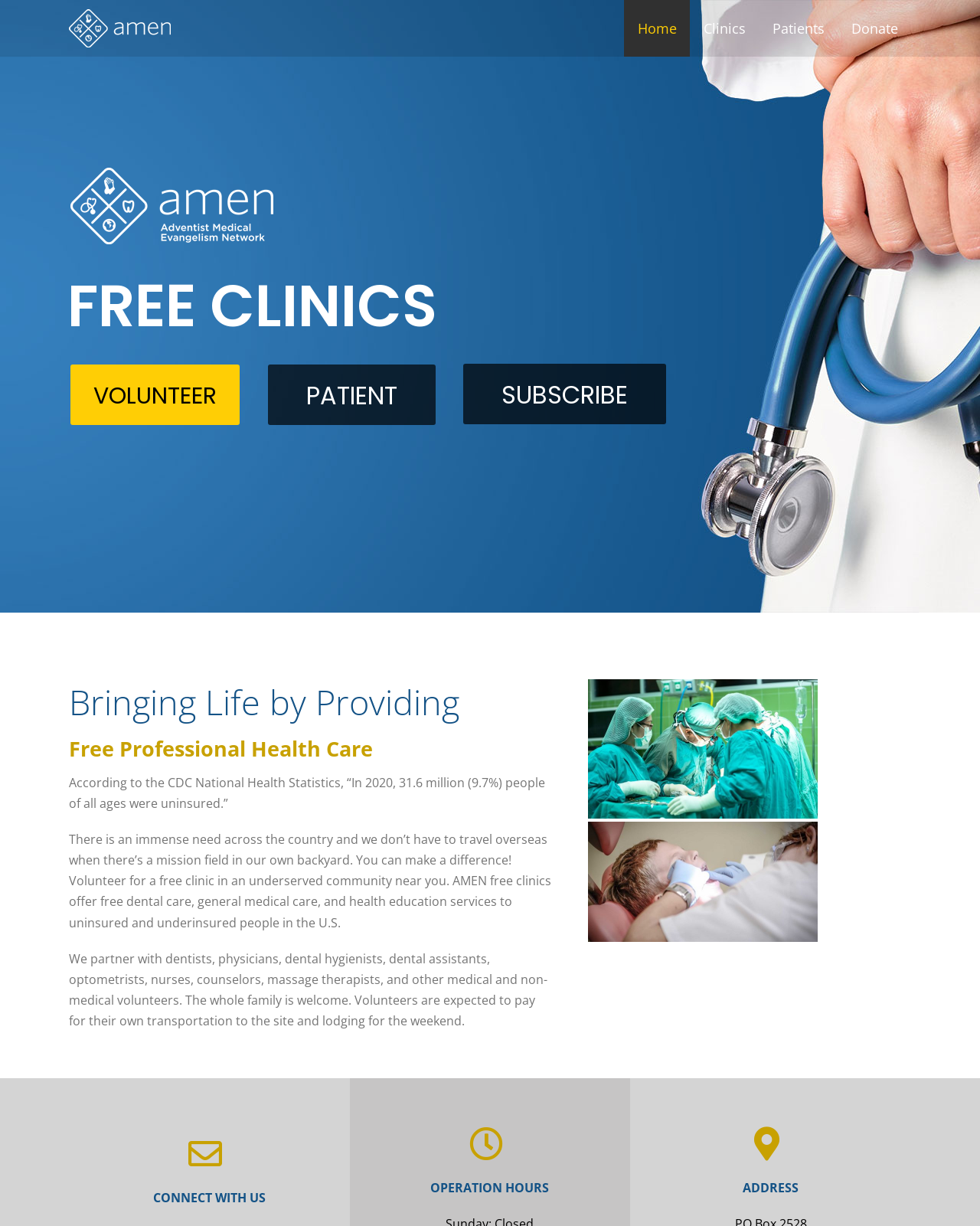Describe the entire webpage, focusing on both content and design.

The webpage is about AMEN Free Clinic, a non-profit organization providing free professional healthcare to those in need. At the top left corner, there is a logo of AMEN Free Clinic, accompanied by a navigation menu with links to "Home", "Clinics", "Patients", and "Donate". 

Below the navigation menu, there are four sections with bold headings: "FREE CLINICS", "VOLUNTEER", "PATIENT", and "SUBSCRIBE". Each section has a corresponding link below the heading.

The main content of the webpage starts with a heading "Bringing Life by Providing Free Professional Health Care", followed by a paragraph citing a statistic from the CDC National Health Statistics about the number of uninsured people in the US. The text then explains the mission of AMEN Free Clinic, which is to provide free healthcare services to underserved communities, and invites volunteers to join their cause.

There are two images on the right side of the main content, possibly illustrating the clinic's services or volunteers in action. 

At the bottom of the webpage, there are three sections with headings "CONNECT WITH US", "OPERATION HOURS", and "ADDRESS", providing contact information and operational details of the clinic. A "Go to Top" link is located at the bottom right corner, allowing users to quickly navigate back to the top of the page.